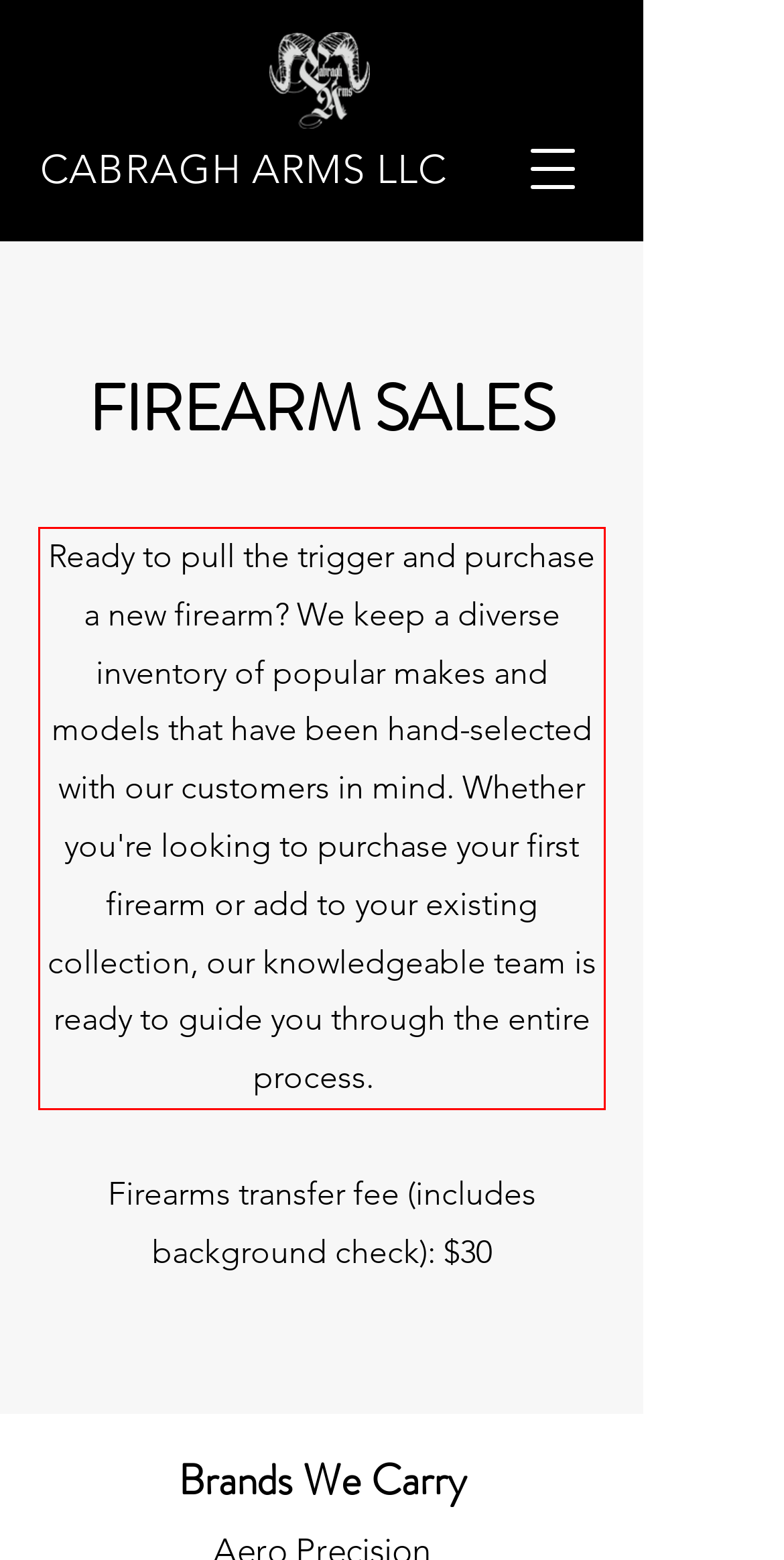Given a screenshot of a webpage containing a red bounding box, perform OCR on the text within this red bounding box and provide the text content.

Ready to pull the trigger and purchase a new firearm? We keep a diverse inventory of popular makes and models that have been hand-selected with our customers in mind. Whether you're looking to purchase your first firearm or add to your existing collection, our knowledgeable team is ready to guide you through the entire process.